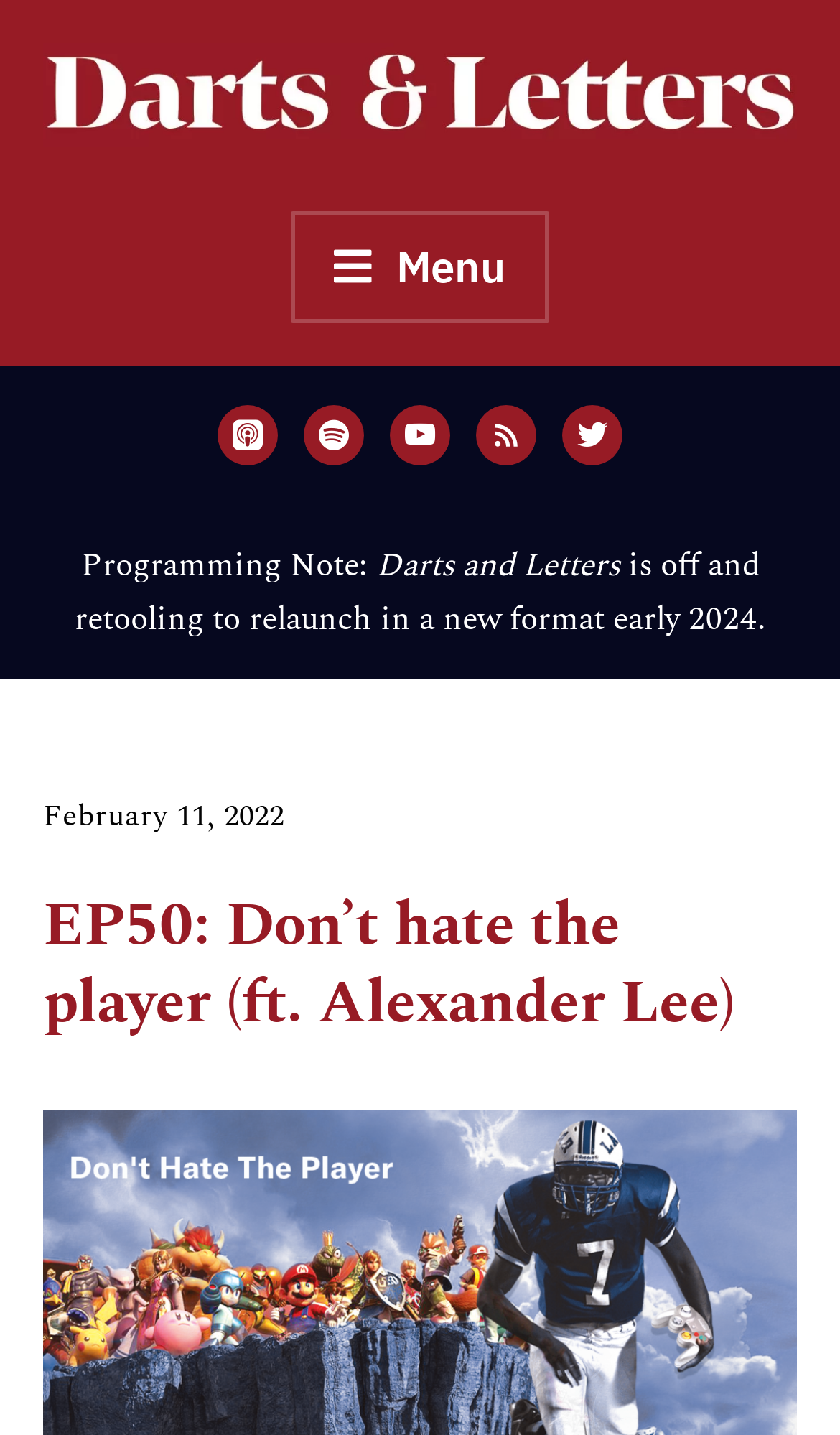Give a comprehensive overview of the webpage, including key elements.

The webpage appears to be a podcast episode page, specifically for "EP50: Don't hate the player (ft. Alexander Lee)" from the podcast "Darts & Letters". 

At the top left, there is a logo for "Darts & Letters" which is an image. To the right of the logo, there is a menu button. 

Below the logo and menu button, there are five social media links, including Apple Podcasts, Spotify, YouTube, Feed, and Twitter, which are aligned horizontally and evenly spaced. 

Below the social media links, there is a programming note section. It starts with the text "Programming Note:" followed by the text "Darts and Letters" and then a message indicating that the podcast is off and retooling to relaunch in a new format early 2024. 

To the left of the programming note section, there is a timestamp showing the date "February 11, 2022". 

At the bottom of the page, there is a heading that displays the title of the podcast episode, "EP50: Don't hate the player (ft. Alexander Lee)".